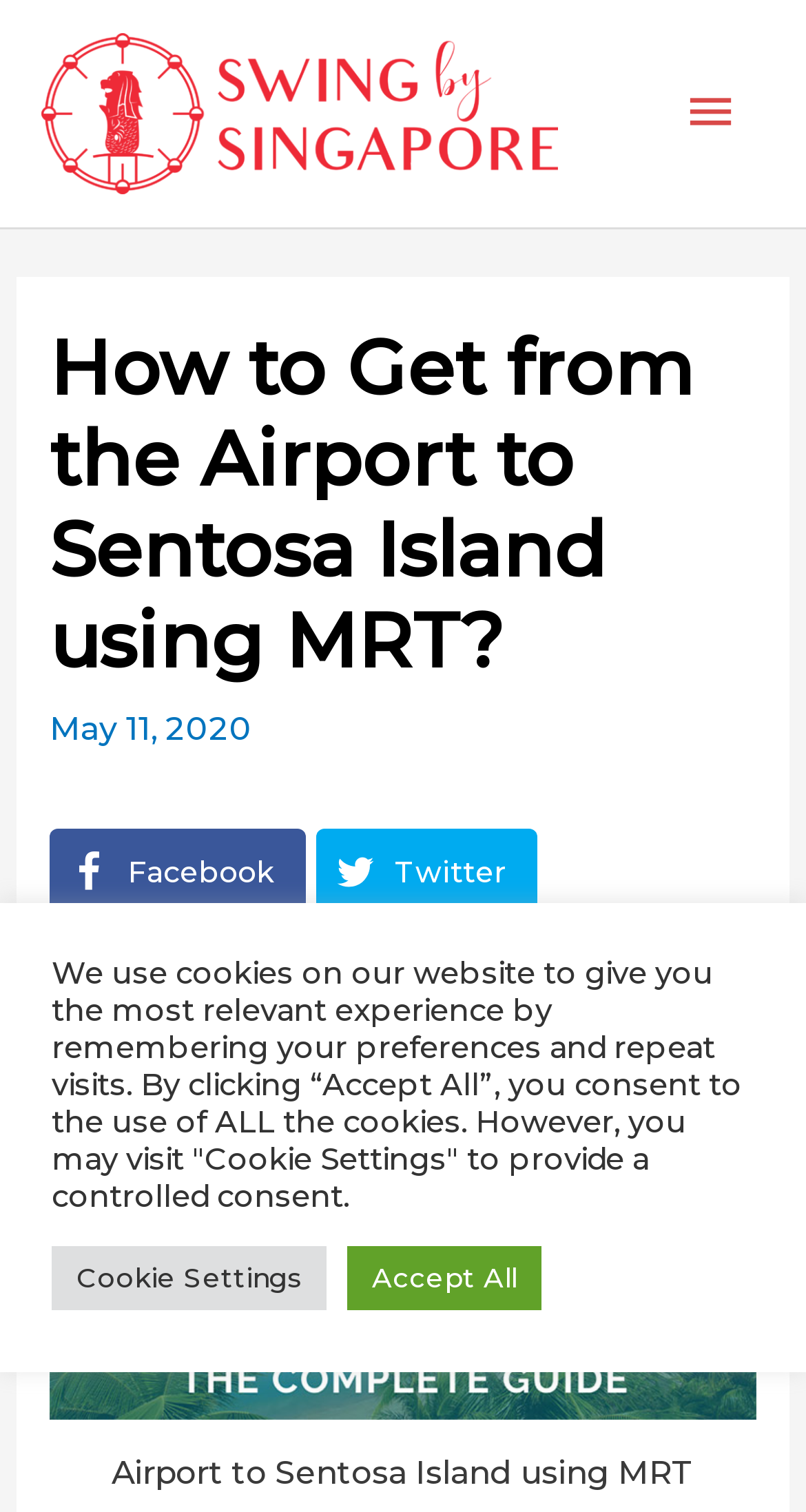What is the name of the website?
Look at the image and answer the question with a single word or phrase.

Swing By Singapore